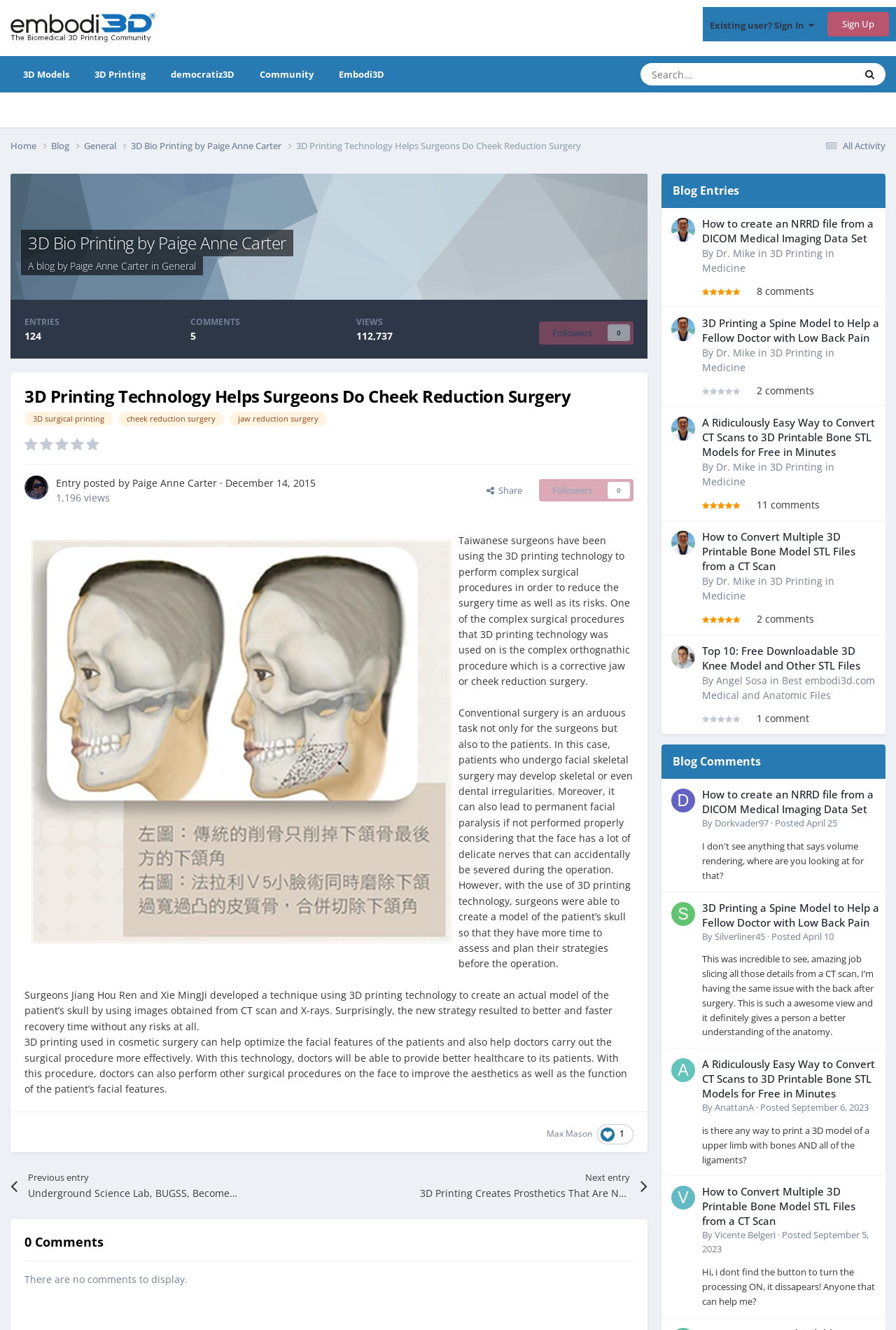Who is the author of the blog post?
Using the image as a reference, answer the question in detail.

The author of the blog post is Paige Anne Carter, as indicated by the text 'A blog by Paige Anne Carter' at the top of the webpage.